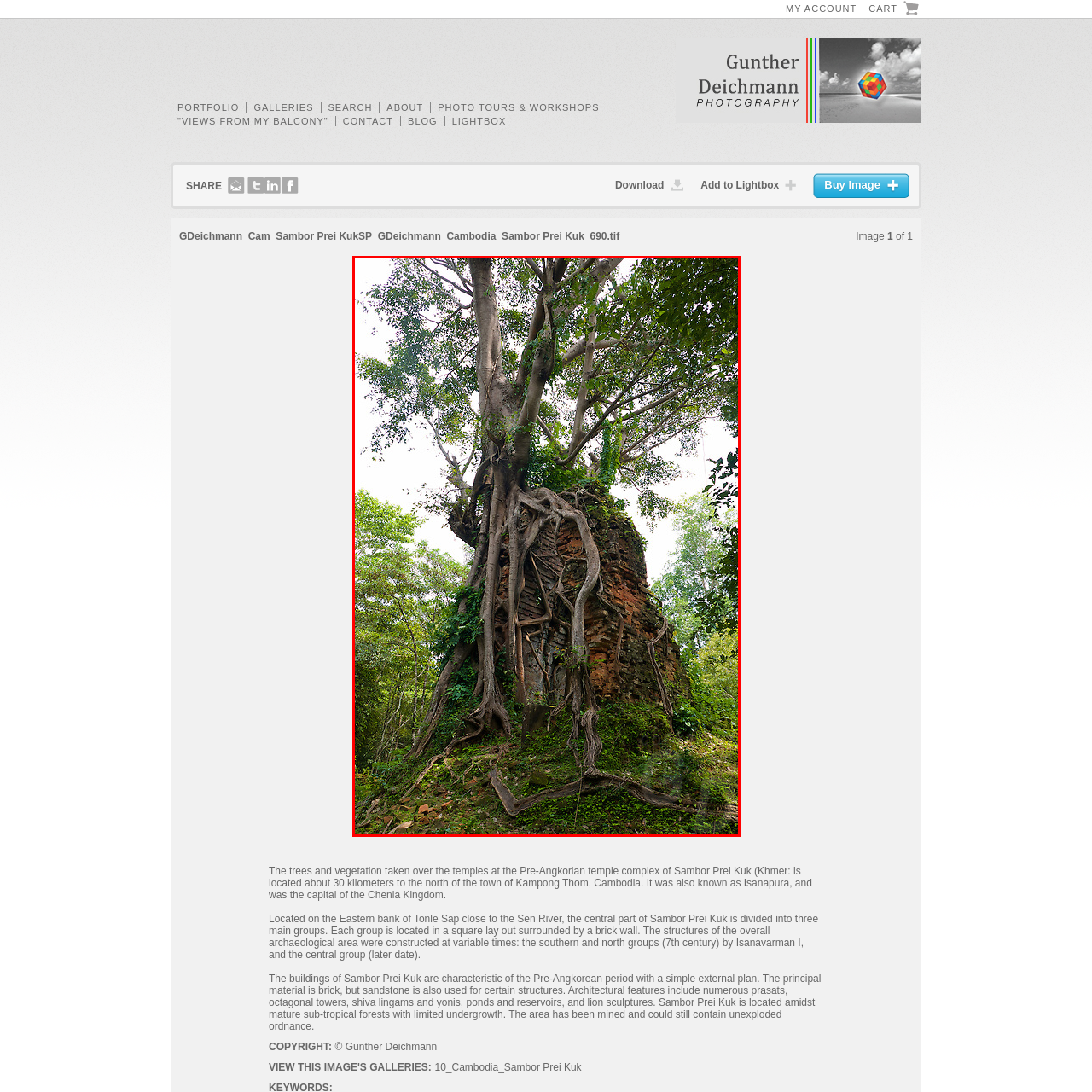What century do the structures at Sambor Prei Kuk date back to?
Please closely examine the image within the red bounding box and provide a detailed answer based on the visual information.

The caption states that the structures at Sambor Prei Kuk date back to the 7th century, which is attributed to Isanavarman I.